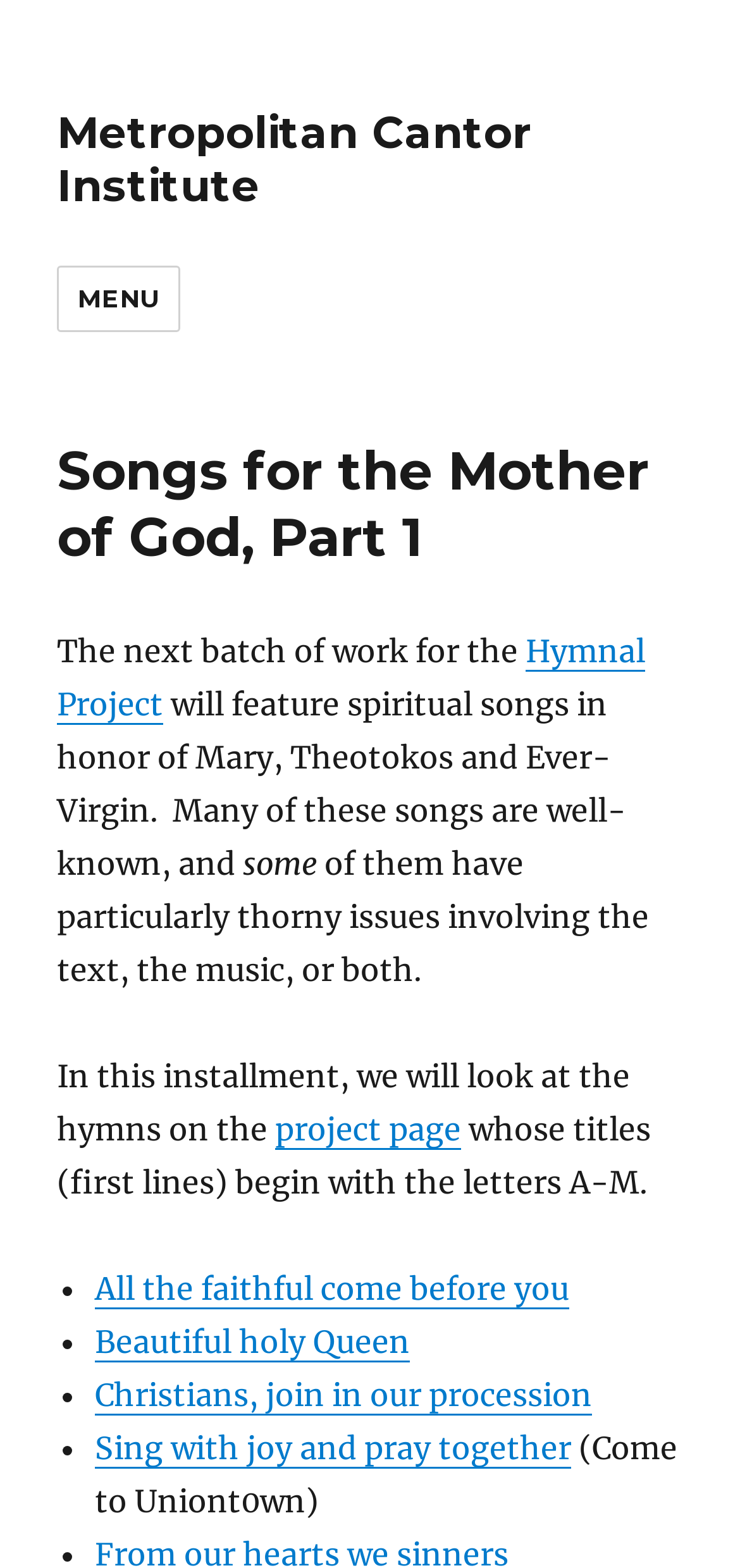Determine the bounding box coordinates of the region to click in order to accomplish the following instruction: "Explore the hymn 'All the faithful come before you'". Provide the coordinates as four float numbers between 0 and 1, specifically [left, top, right, bottom].

[0.128, 0.81, 0.769, 0.834]